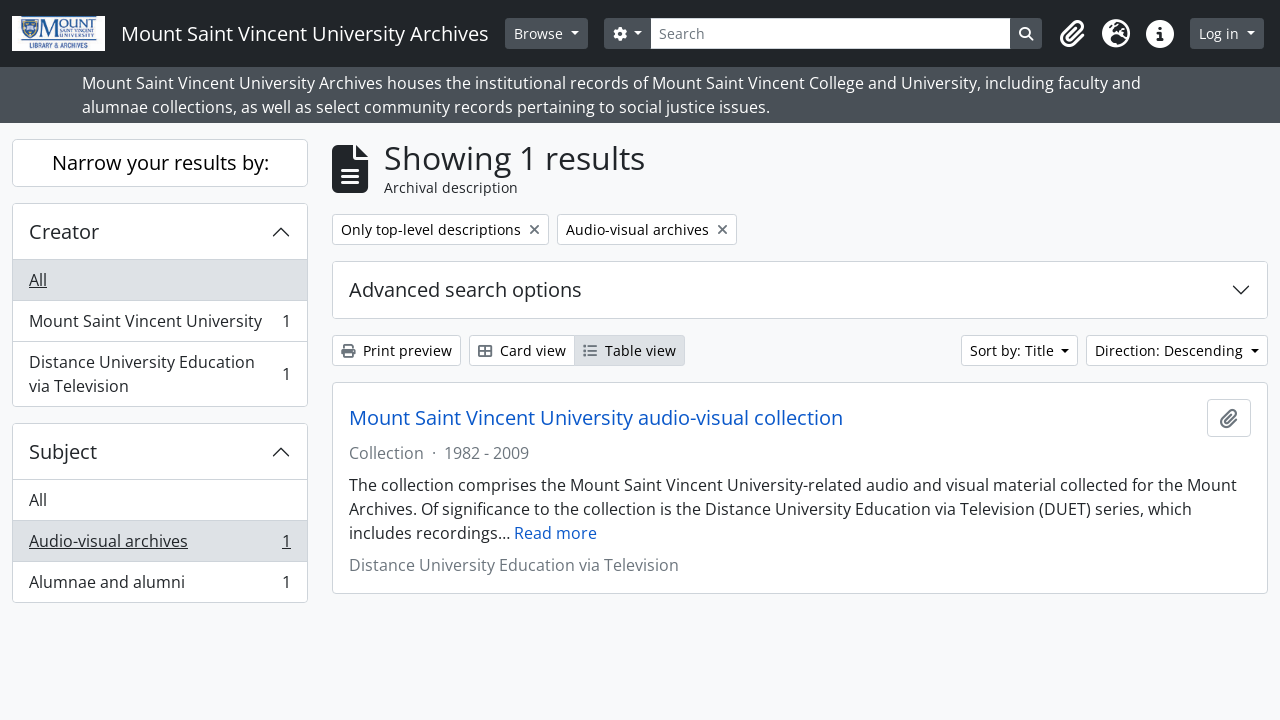Refer to the screenshot and answer the following question in detail:
What is the date range of the collection?

The answer can be found in the article section of the webpage, where the date range of the collection is mentioned as '1982 - 2009'.